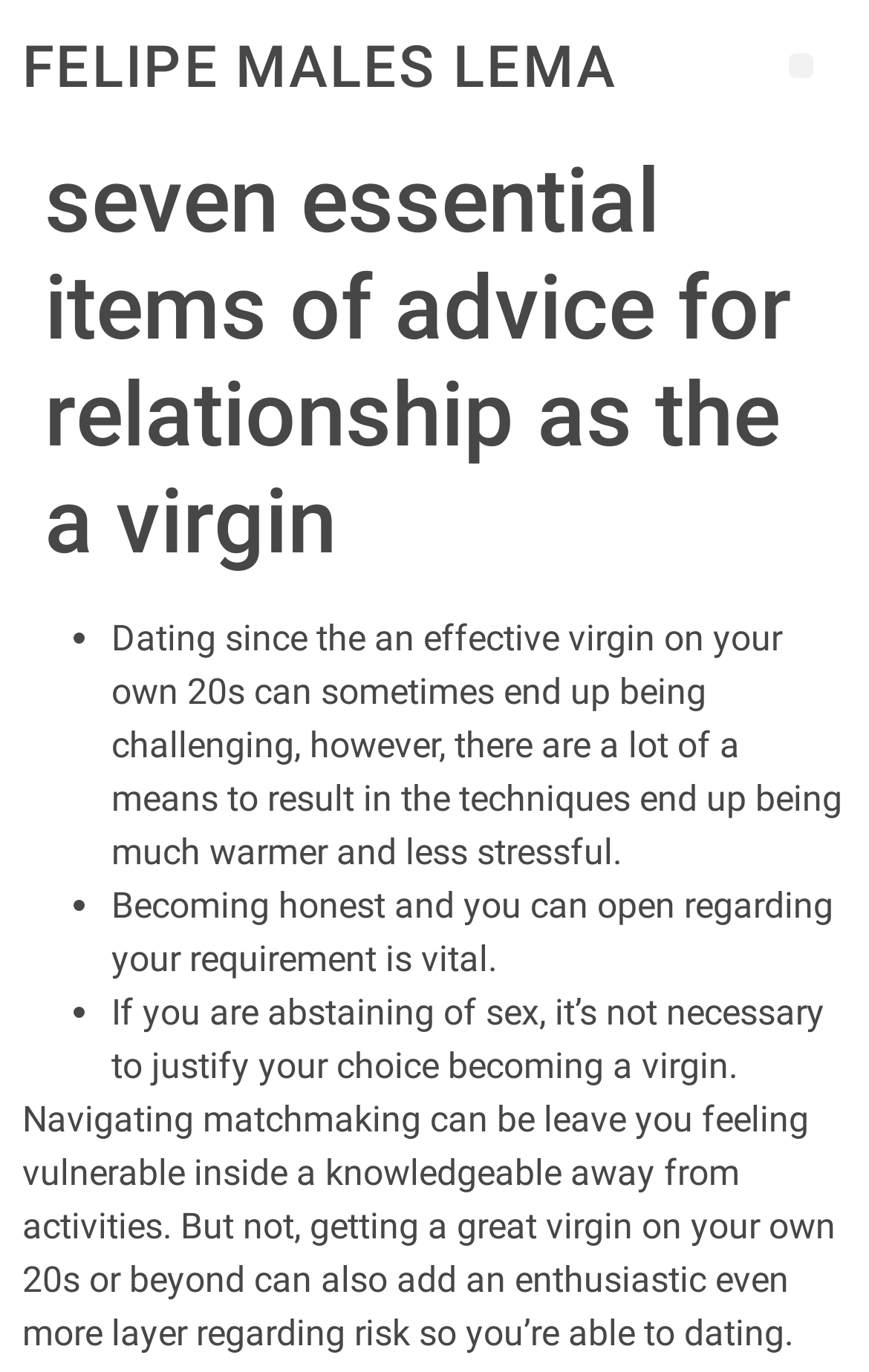Determine the bounding box of the UI component based on this description: "Menú". The bounding box coordinates should be four float values between 0 and 1, i.e., [left, top, right, bottom].

[0.908, 0.039, 0.936, 0.057]